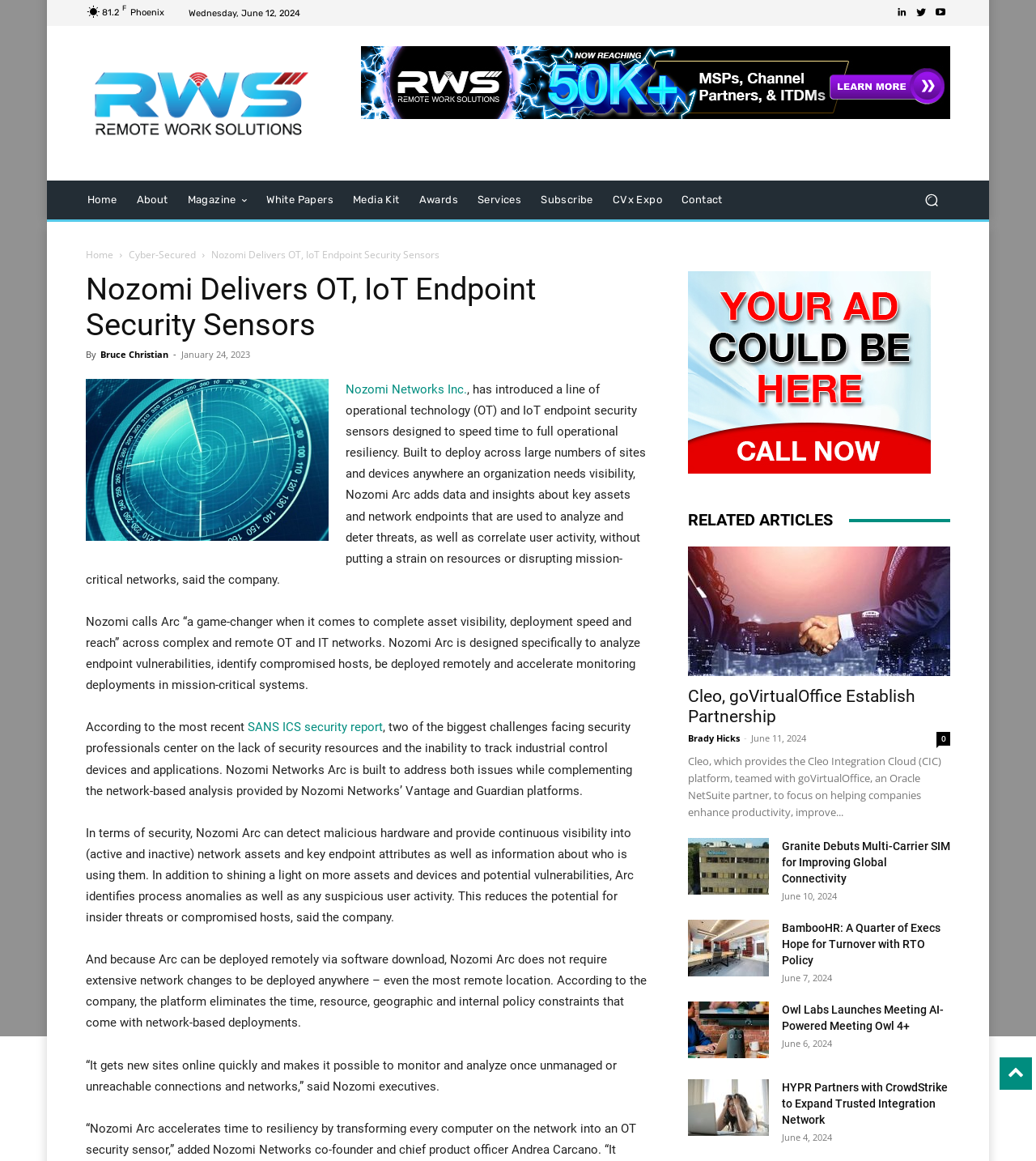How many social media links are at the top right corner of the webpage?
Refer to the image and answer the question using a single word or phrase.

3